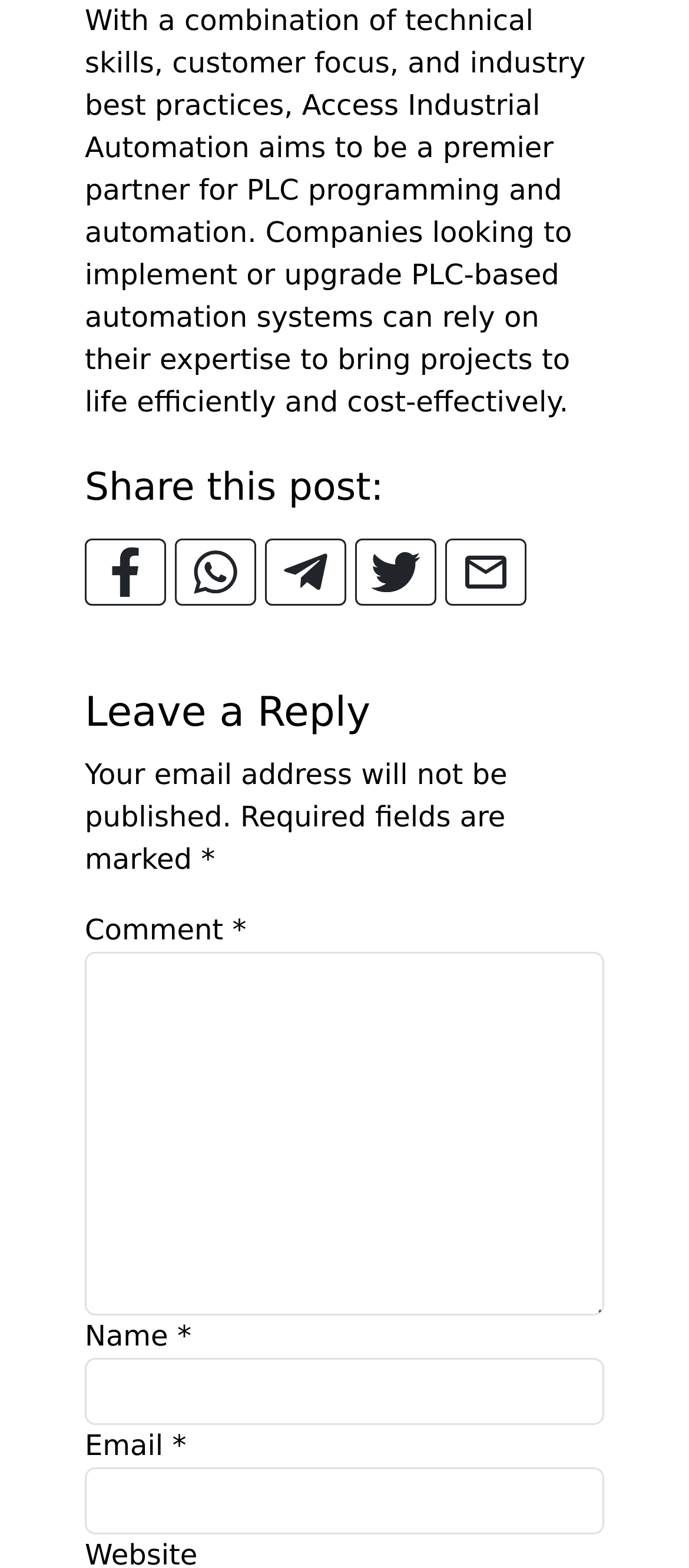Please specify the bounding box coordinates of the clickable region necessary for completing the following instruction: "Click on the 'THERAPIST' link". The coordinates must consist of four float numbers between 0 and 1, i.e., [left, top, right, bottom].

None